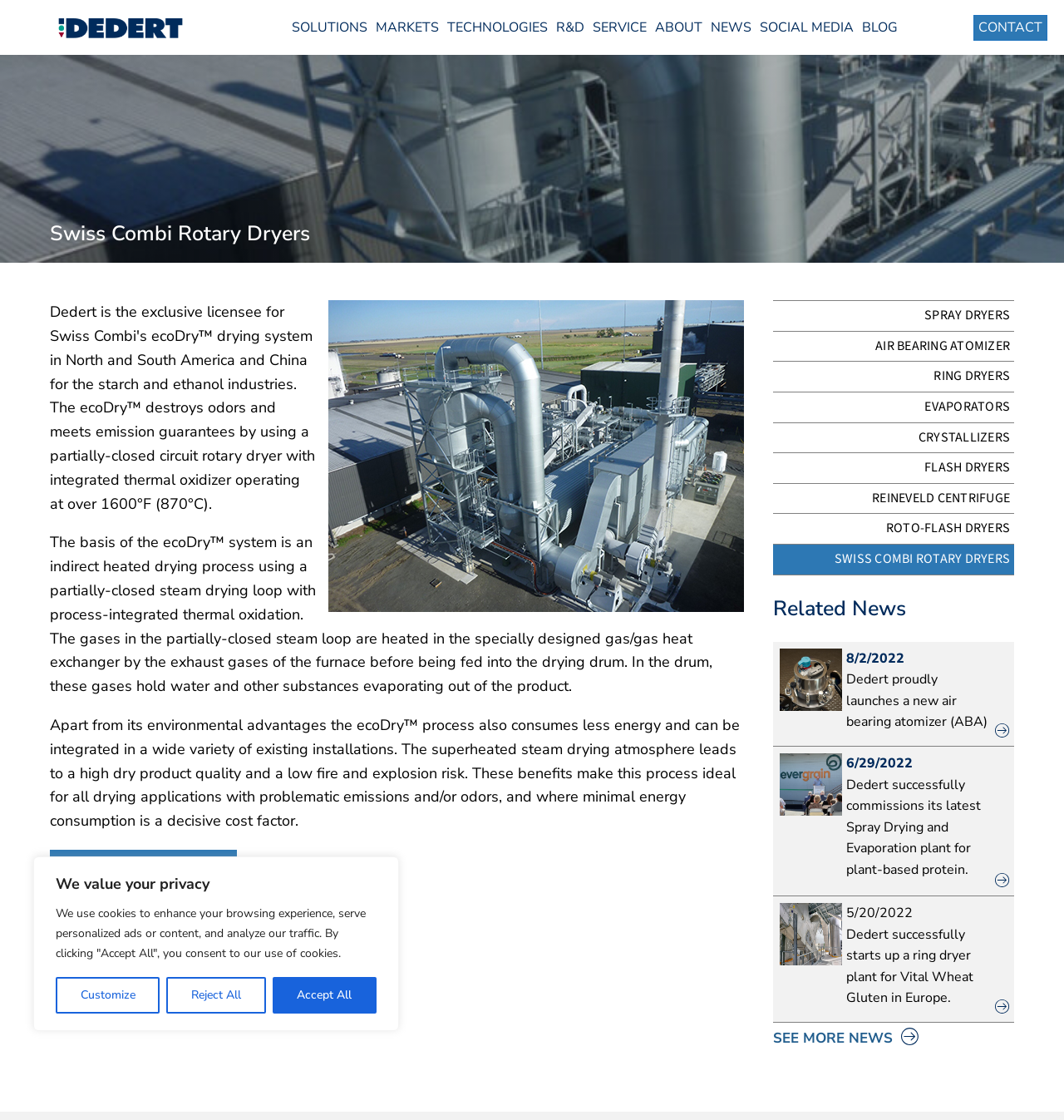Pinpoint the bounding box coordinates of the area that must be clicked to complete this instruction: "Contact the med spa".

None